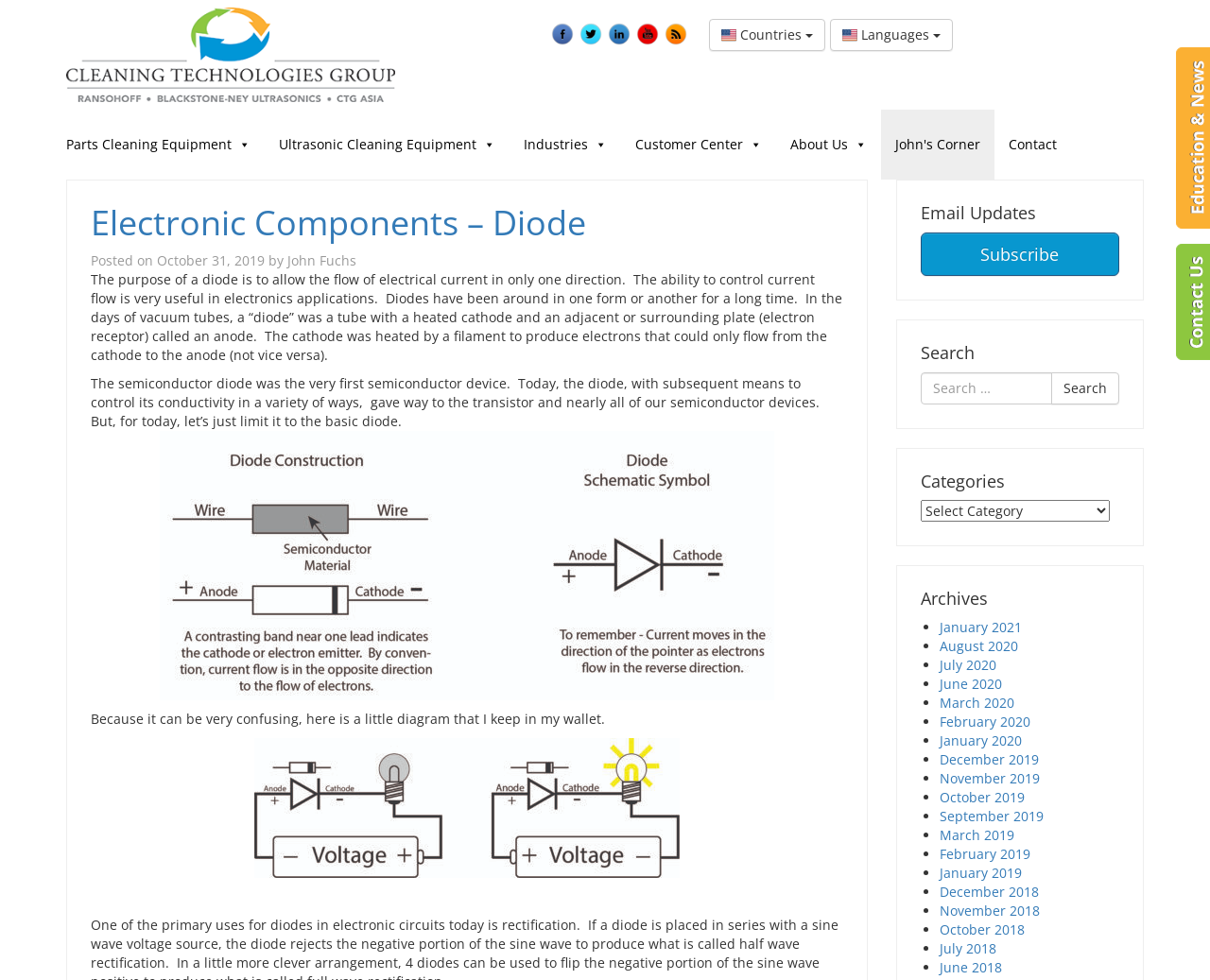What is the author of the blog post?
Based on the image, answer the question with as much detail as possible.

The author of the blog post is John Fuchs, as indicated by the link 'John Fuchs' in the header section of the webpage.